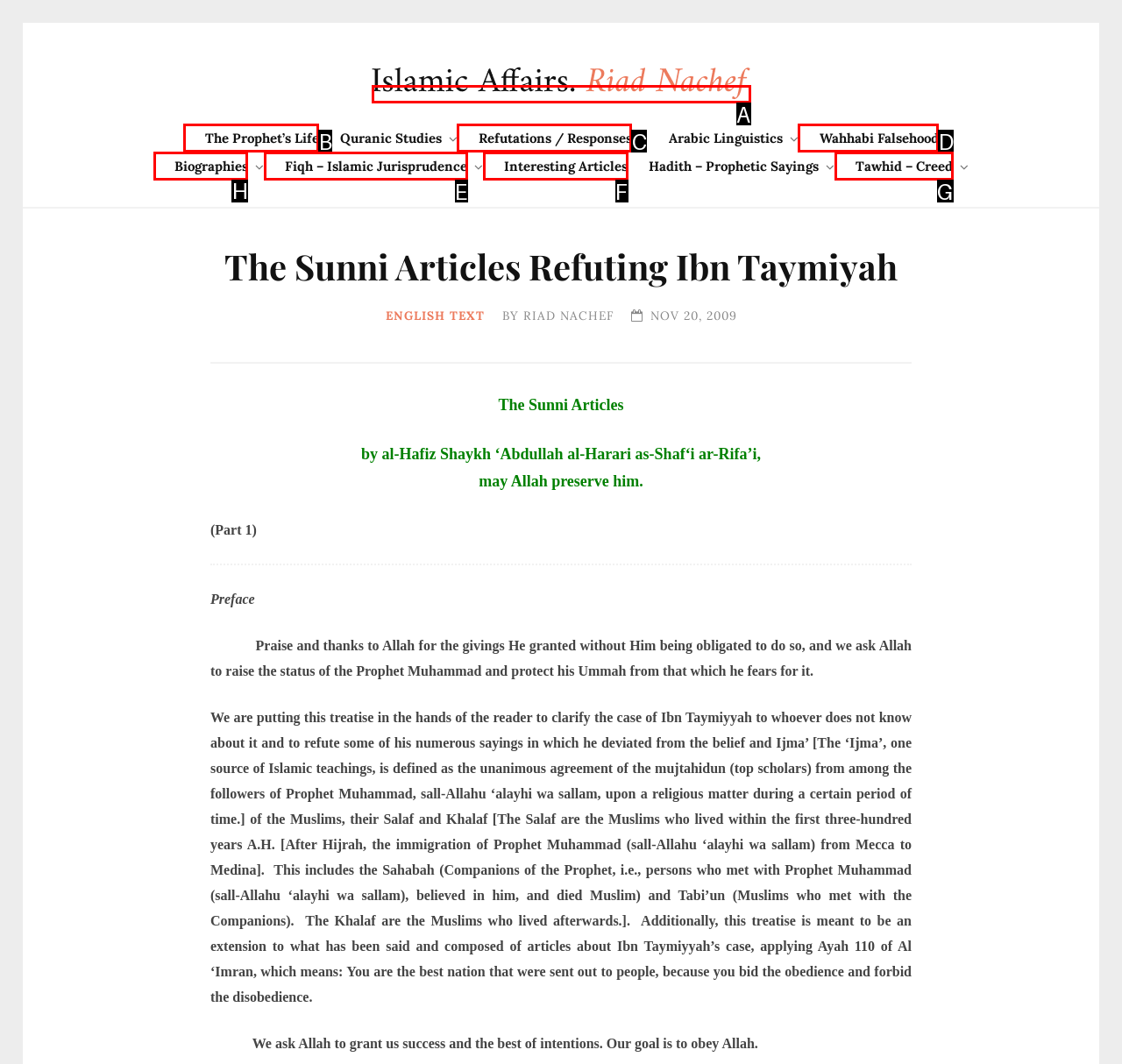Pick the right letter to click to achieve the task: Click on the link to Biographies
Answer with the letter of the correct option directly.

H